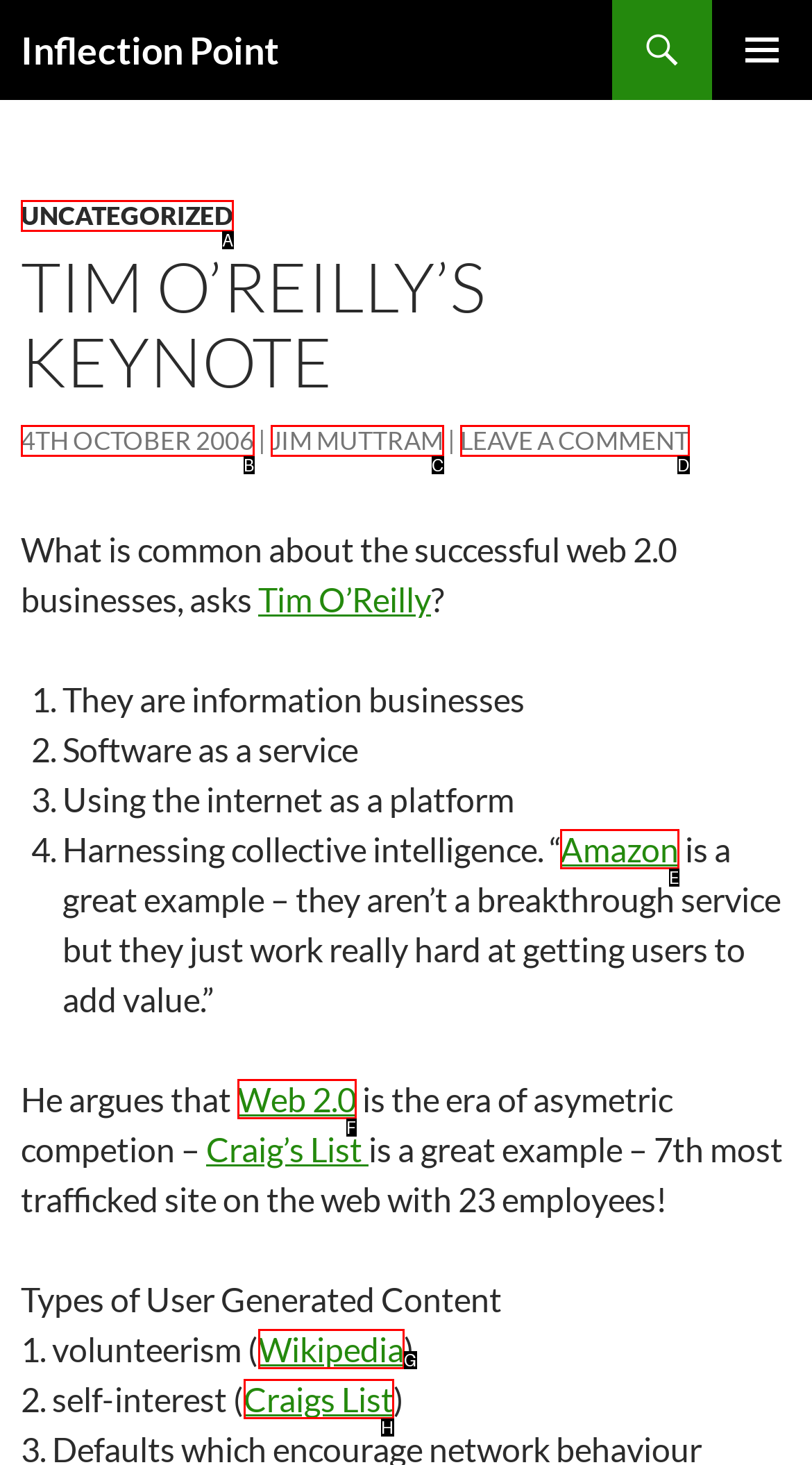Match the HTML element to the description: 4th October 2006. Respond with the letter of the correct option directly.

B